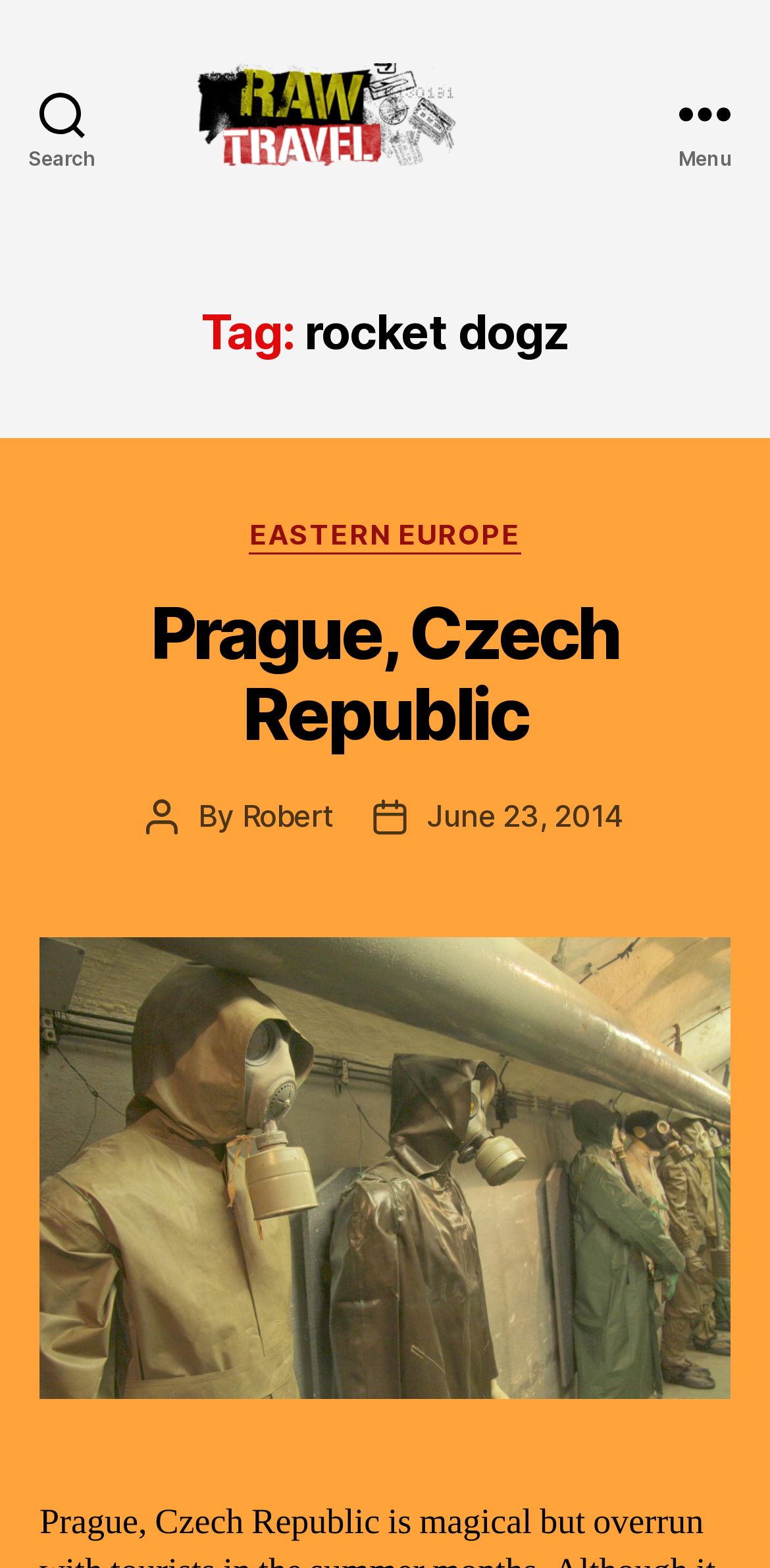Identify the bounding box for the UI element specified in this description: "parent_node: Raw Travel TV Blog". The coordinates must be four float numbers between 0 and 1, formatted as [left, top, right, bottom].

[0.247, 0.04, 0.753, 0.105]